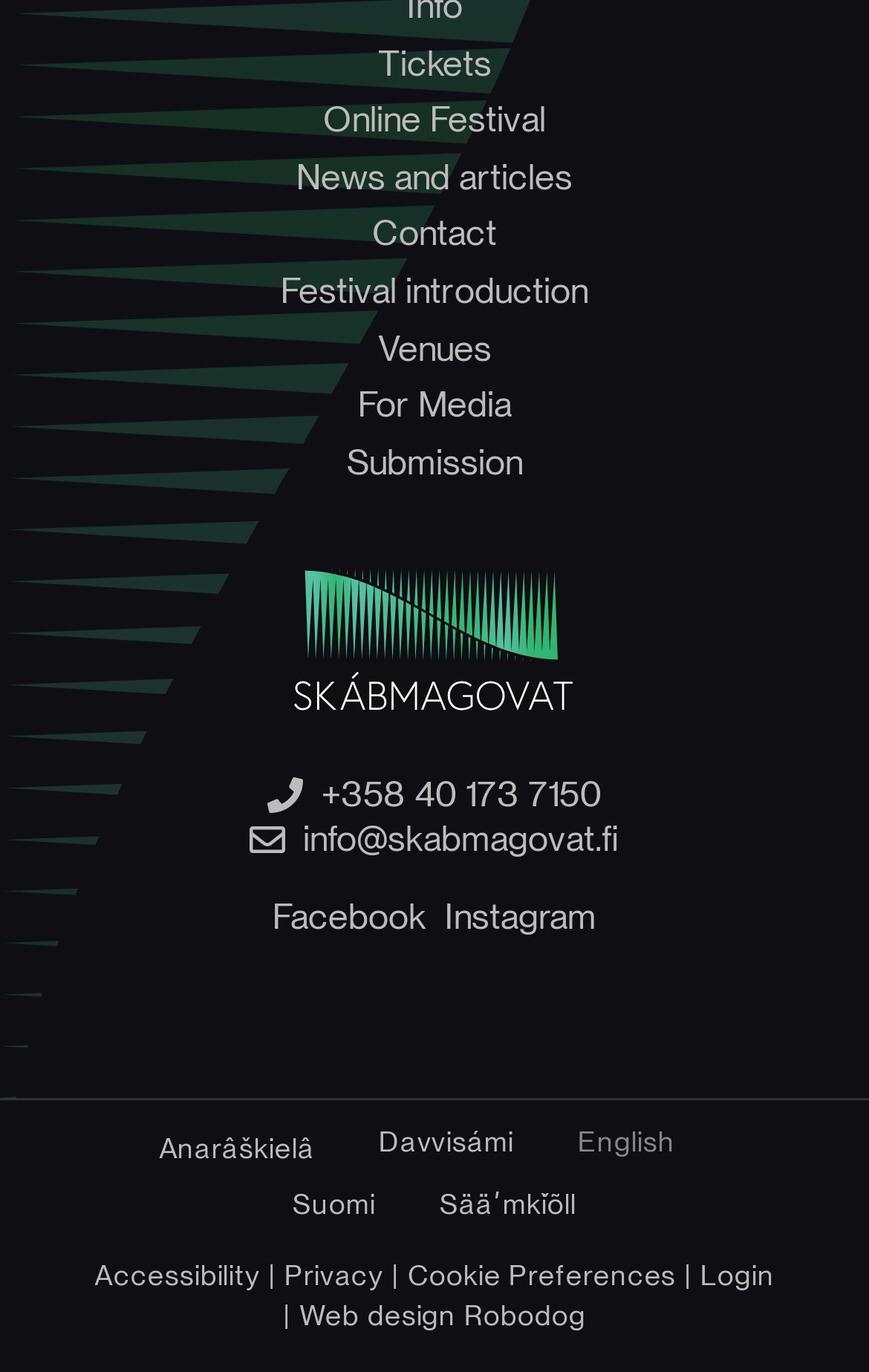Identify the bounding box coordinates for the region of the element that should be clicked to carry out the instruction: "Read the festival introduction". The bounding box coordinates should be four float numbers between 0 and 1, i.e., [left, top, right, bottom].

[0.323, 0.196, 0.677, 0.227]